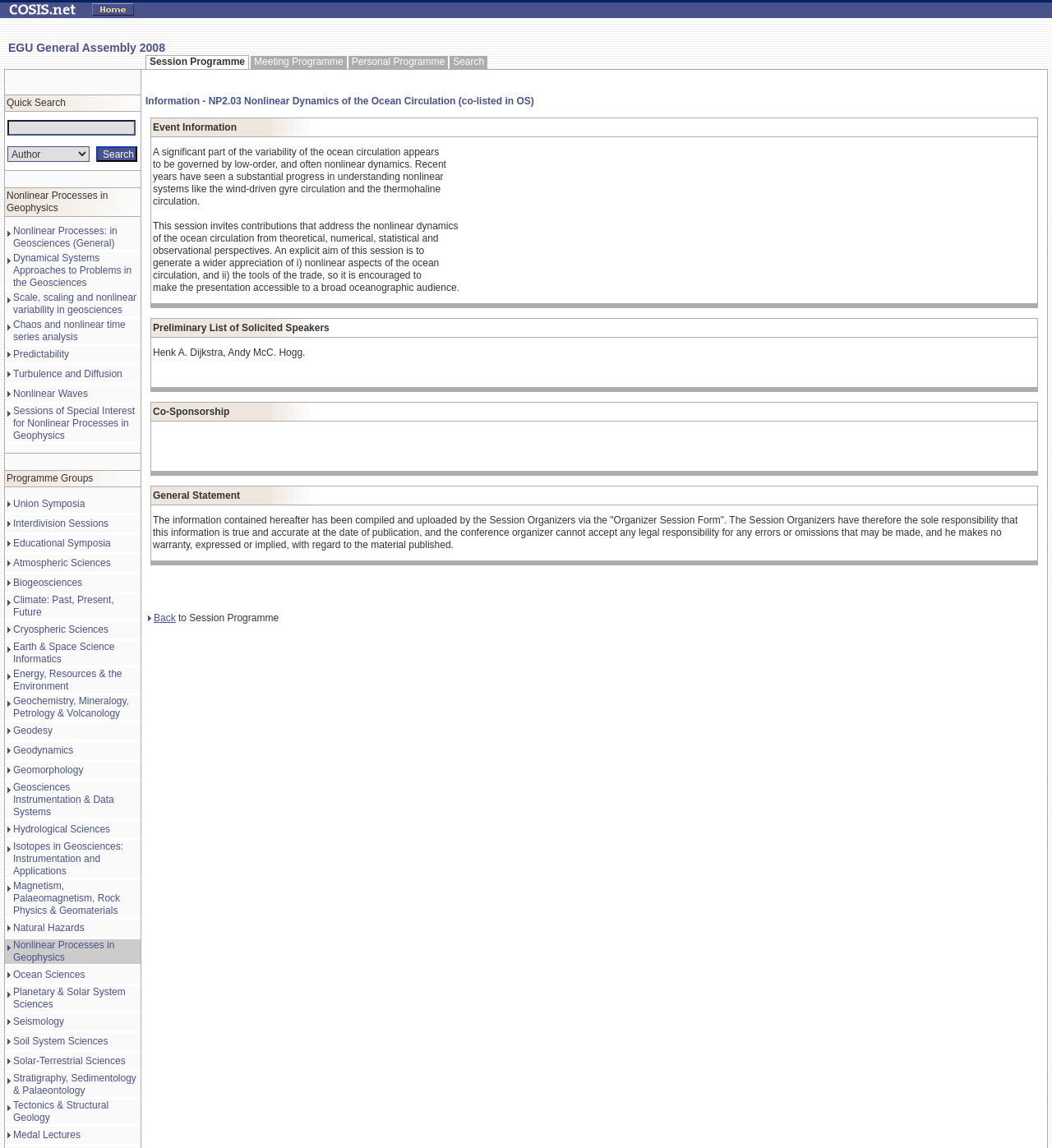What is the name of the assembly? From the image, respond with a single word or brief phrase.

EGU General Assembly 2008